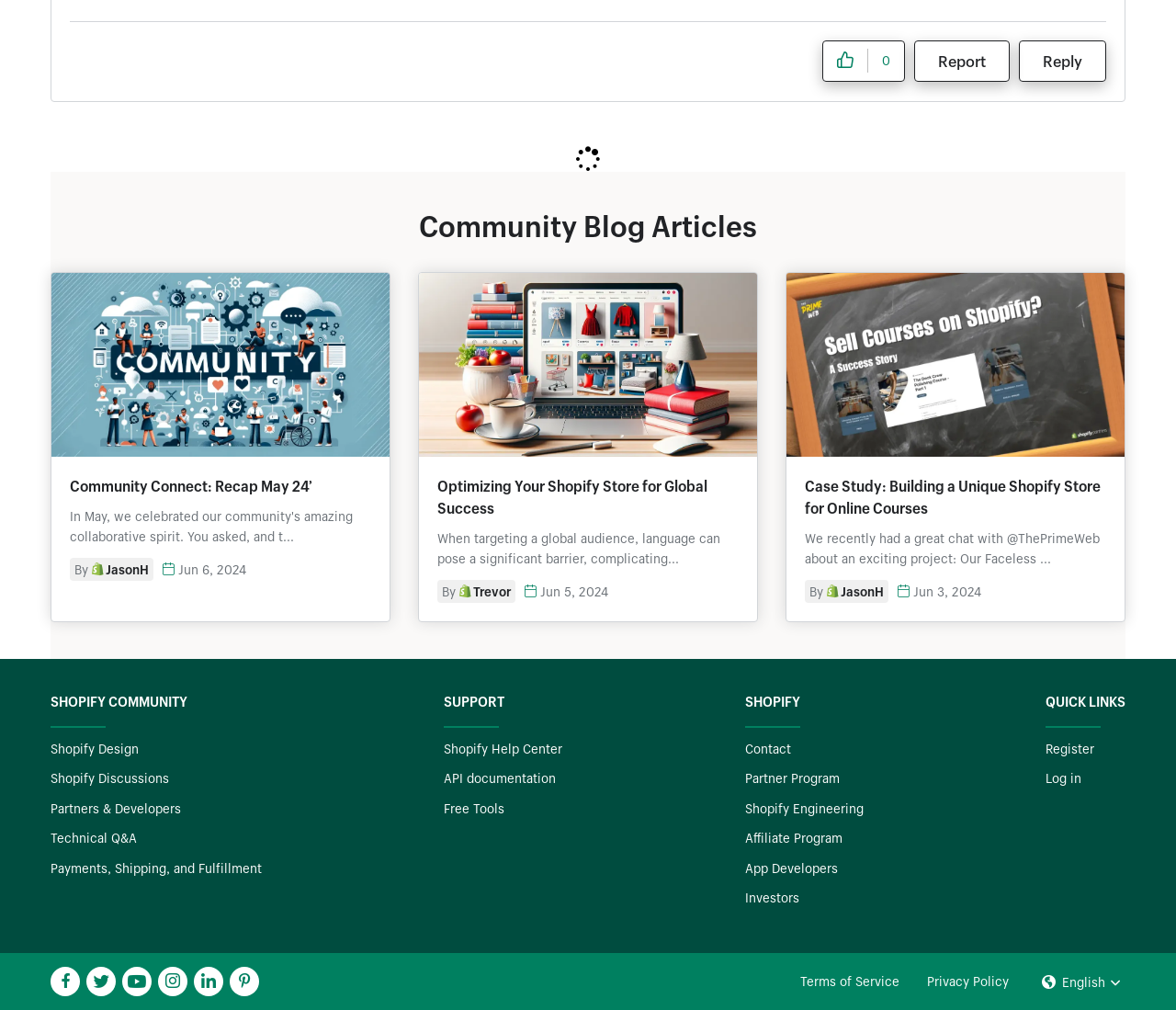Extract the bounding box for the UI element that matches this description: "Payments, Shipping, and Fulfillment".

[0.043, 0.85, 0.223, 0.868]